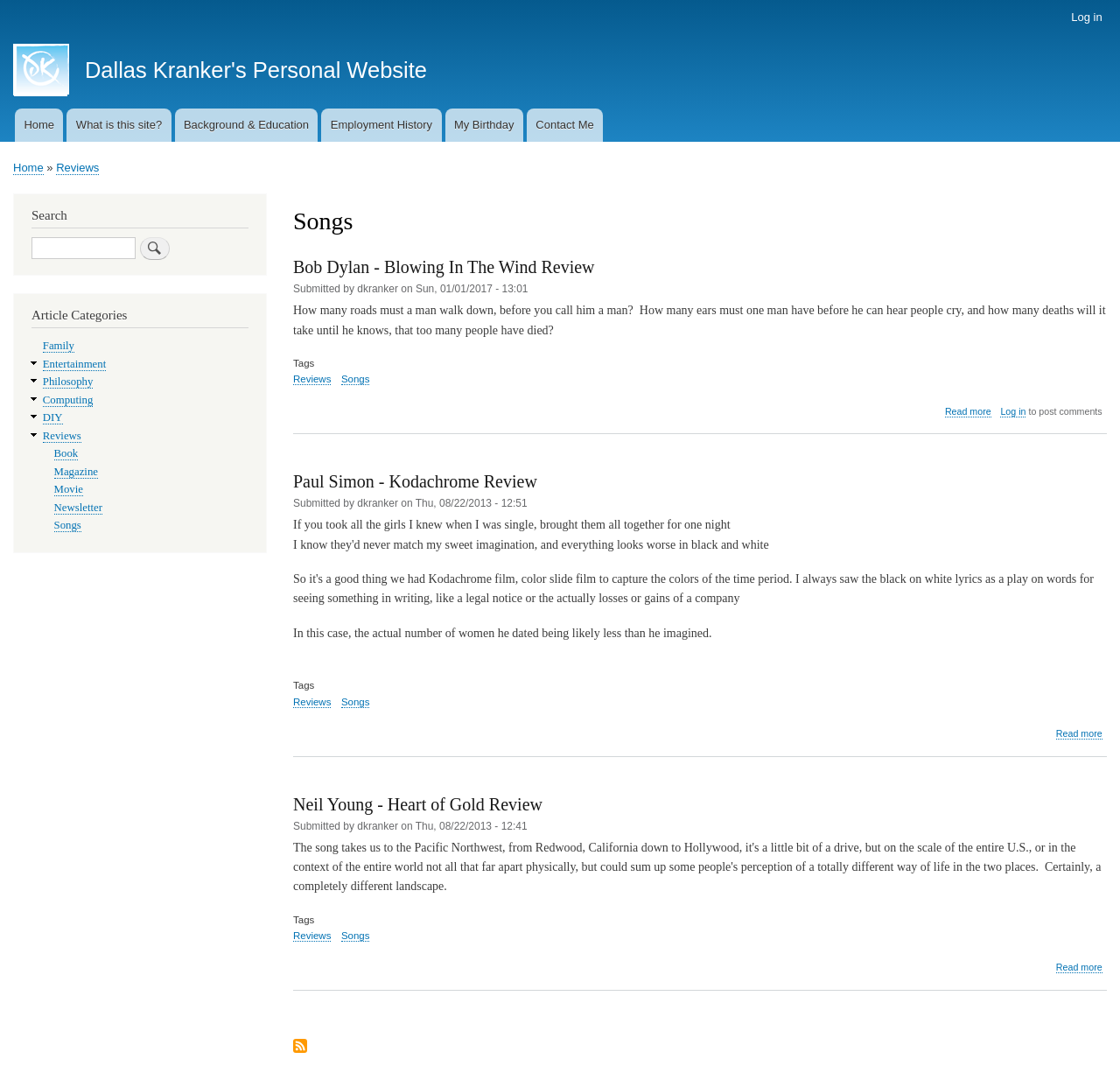Answer this question using a single word or a brief phrase:
What is the author of the song reviews?

dkranker